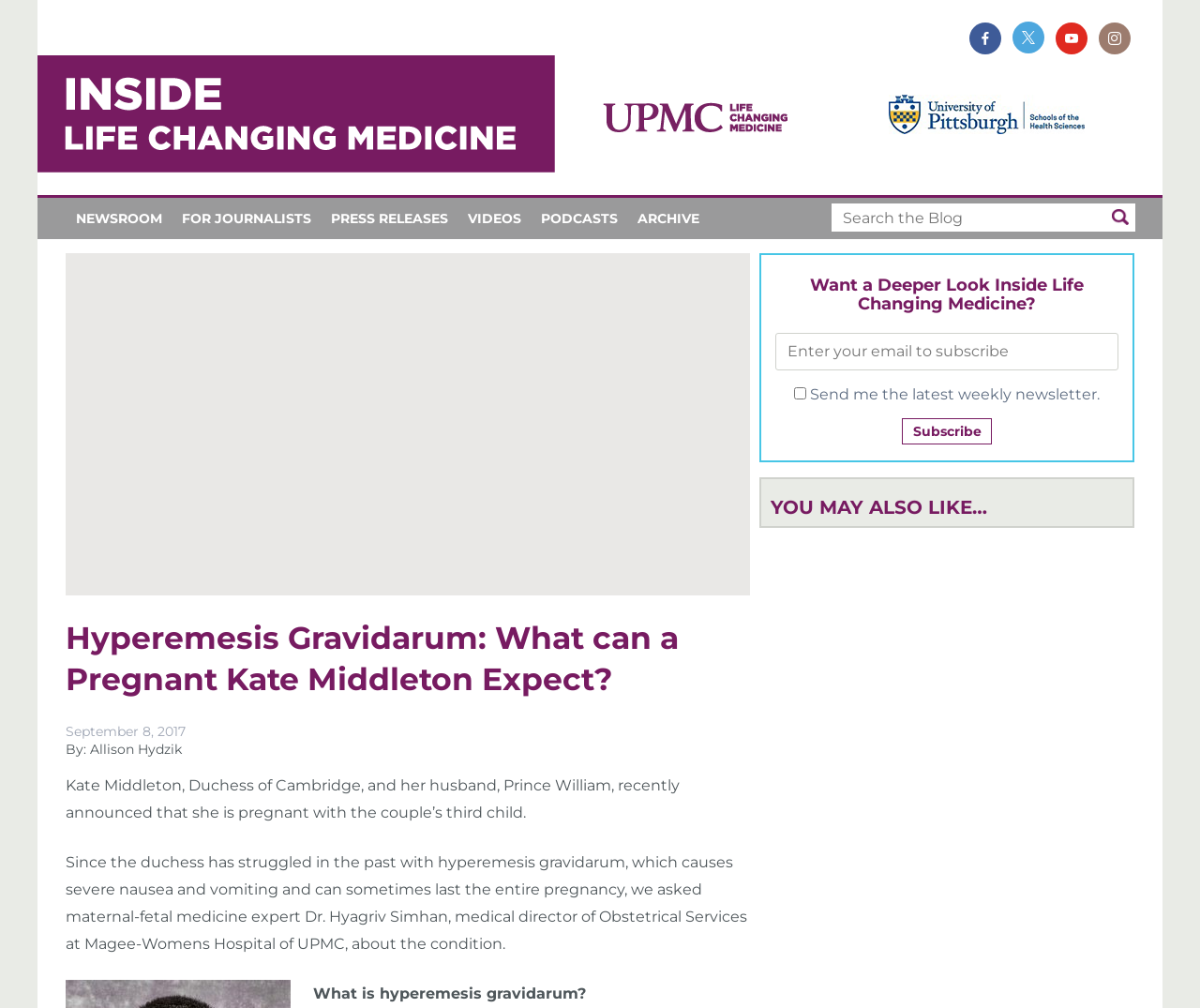Elaborate on the different components and information displayed on the webpage.

This webpage is about hyperemesis gravidarum, a condition that causes severe nausea and vomiting during pregnancy, with a focus on what a pregnant Kate Middleton can expect. 

At the top of the page, there are four social media links, followed by a horizontal navigation menu with six links: NEWSROOM, FOR JOURNALISTS, PRESS RELEASES, VIDEOS, PODCASTS, and ARCHIVE. Below the navigation menu, there is a search box with a search button to the right.

The main content of the page is divided into sections. The first section has a heading that matches the title of the webpage, followed by a timestamp and the author's name. The main article is a Q&A session with Dr. Hyagriv Simhan, medical director of Obstetrical Services at Magee-Womens Hospital of UPMC, where he answers questions about hyperemesis gravidarum. 

Below the main article, there is a section with a heading that invites readers to subscribe to a newsletter. This section includes a textbox to enter an email address, a checkbox to opt-in for a weekly newsletter, and a subscribe button.

Finally, at the bottom of the page, there is a section with a heading "YOU MAY ALSO LIKE…" which likely suggests related articles or content.